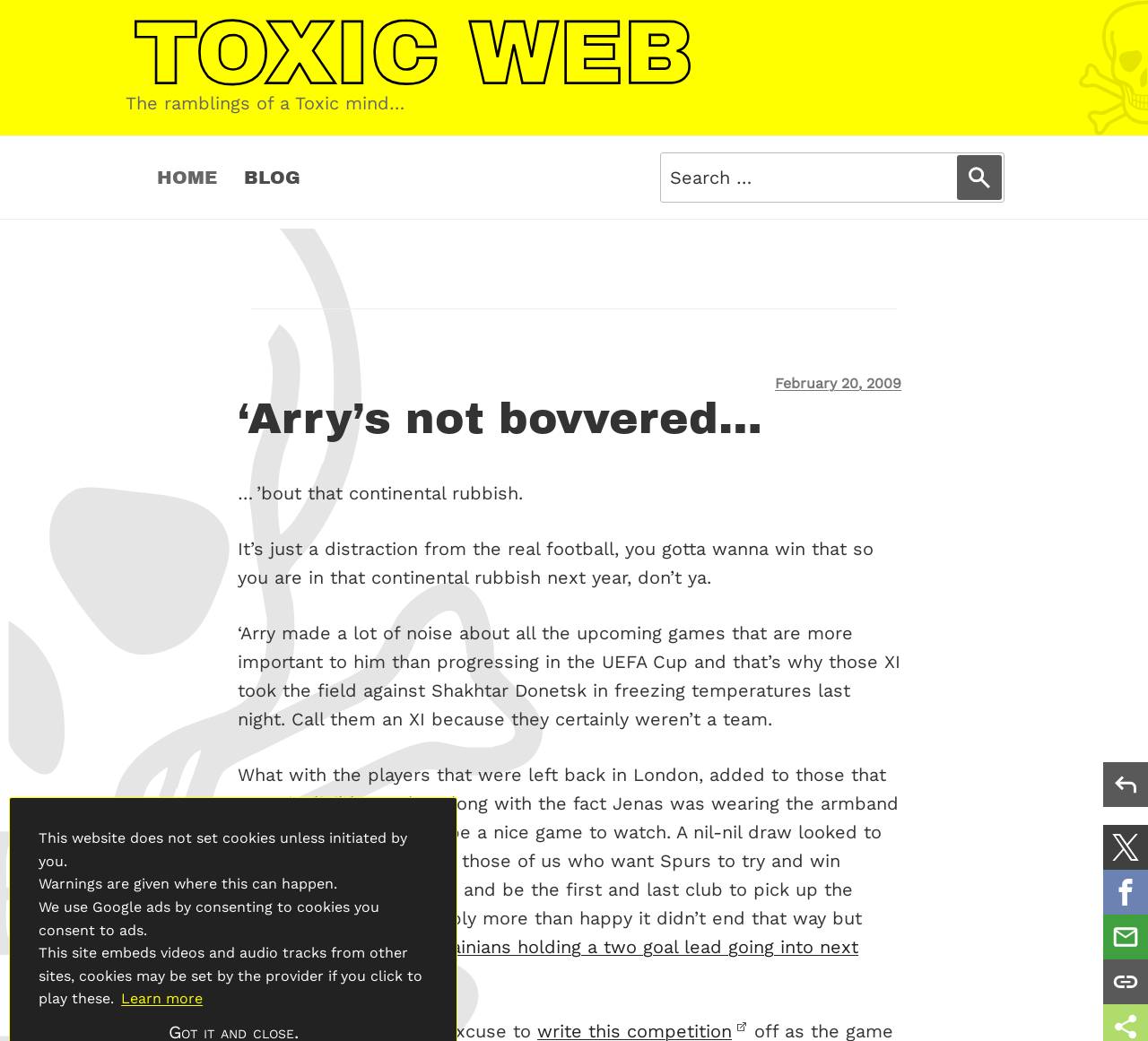Elaborate on the information and visuals displayed on the webpage.

This webpage appears to be a blog post from "Toxic Web" with the title "‘Arry’s not bovvered 'bout that continental rubbish." At the top, there is a link to skip to the content and a link to the website's homepage, "Toxic Web". Below that, there is a navigation menu with links to "HOME" and "BLOG", as well as a search bar.

The main content of the page is a blog post, which starts with a header that indicates the post was made on February 20, 2009. The post is a commentary on a football game, specifically Tottenham Hotspur's performance in the UEFA Cup. The text is divided into several paragraphs, with the author expressing their opinion on the team's strategy and performance.

To the right of the main content, there are several links to share the post on social media platforms, including Twitter, Facebook, and email. There is also a link to reply to the post.

At the bottom of the page, there is a section with several static text elements that provide information about the website's use of cookies. There is also a button to learn more about cookies.

Overall, the webpage has a simple layout with a focus on the blog post content. There are several links and buttons scattered throughout the page, but they do not overwhelm the main content.